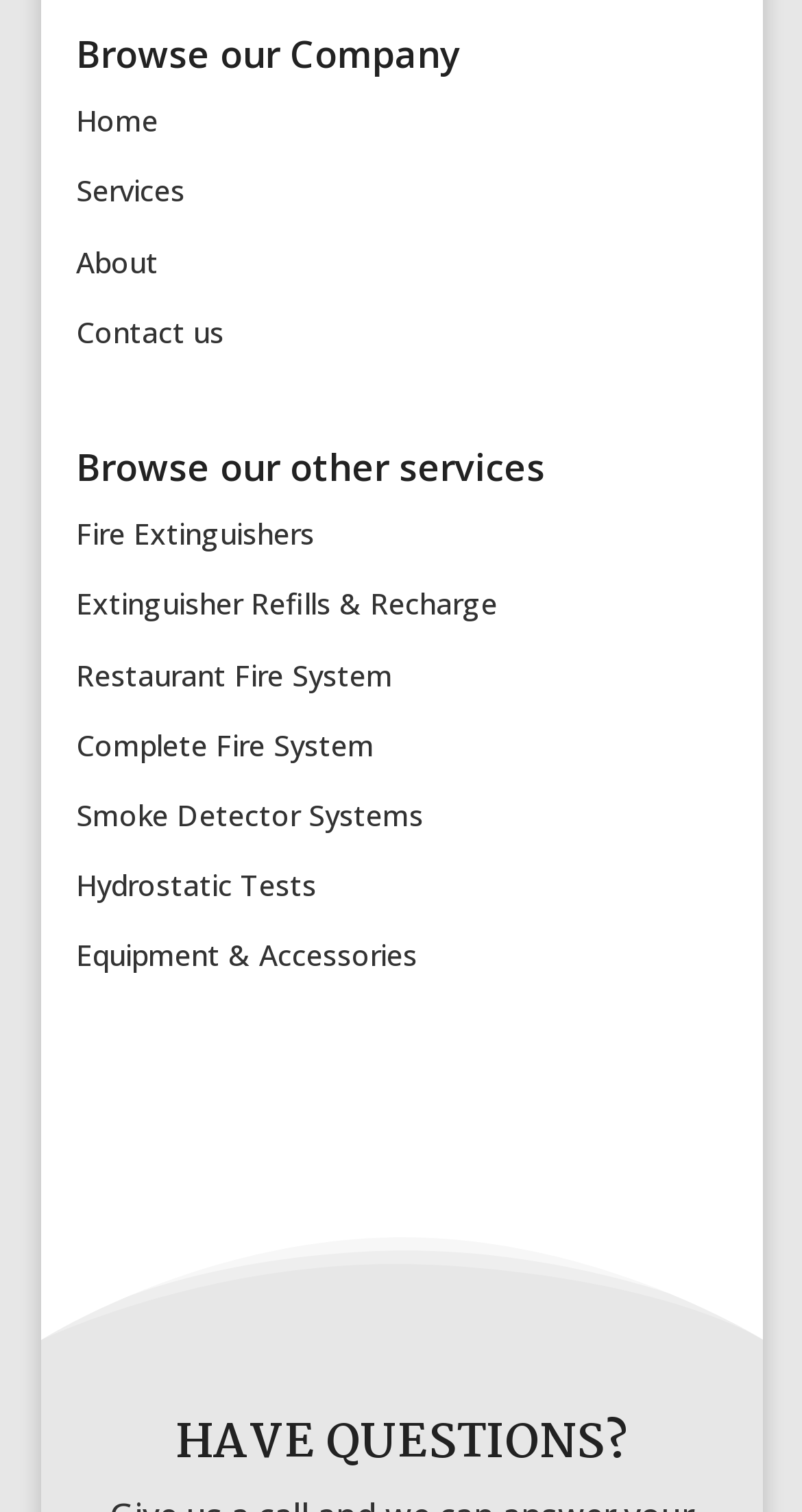Kindly respond to the following question with a single word or a brief phrase: 
How many headings are on the webpage?

3